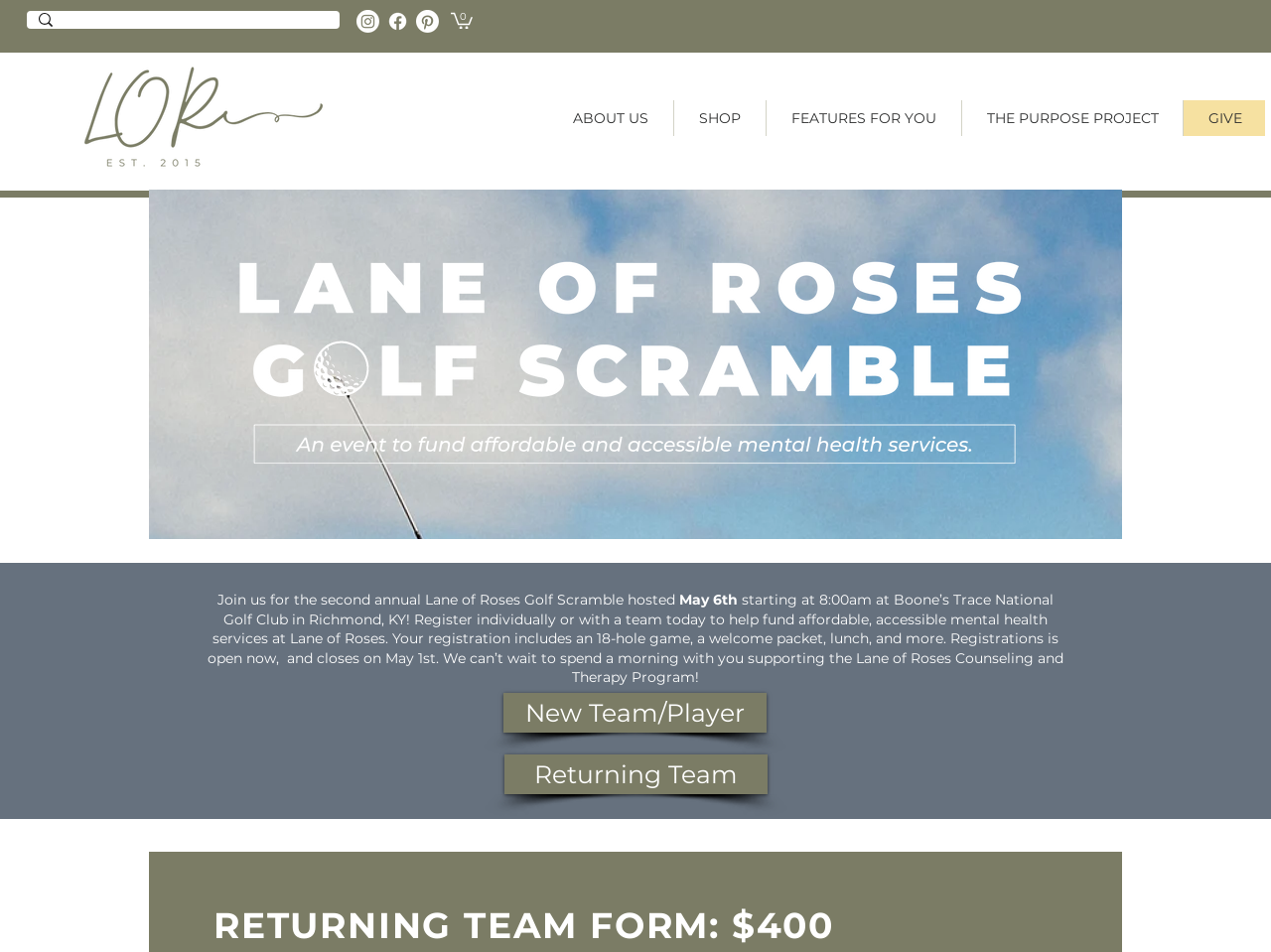Locate the bounding box coordinates of the element that should be clicked to execute the following instruction: "Open Instagram page".

[0.28, 0.01, 0.298, 0.034]